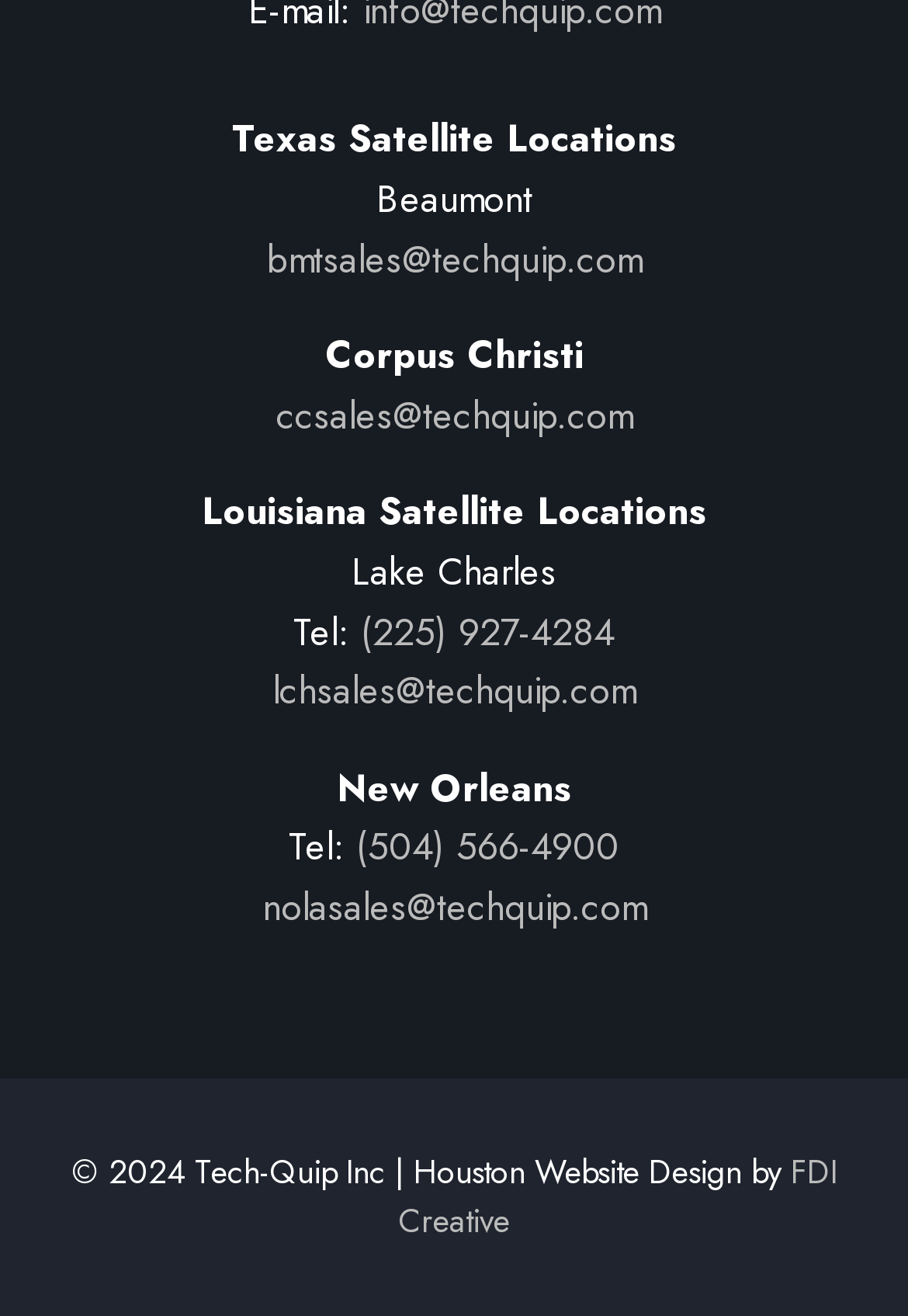How many email addresses are listed on the webpage?
Please give a detailed and thorough answer to the question, covering all relevant points.

I counted the number of email addresses listed on the webpage and found four email addresses: 'bmtsales@techquip.com', 'ccsales@techquip.com', 'lchsales@techquip.com', and 'nolasales@techquip.com'.